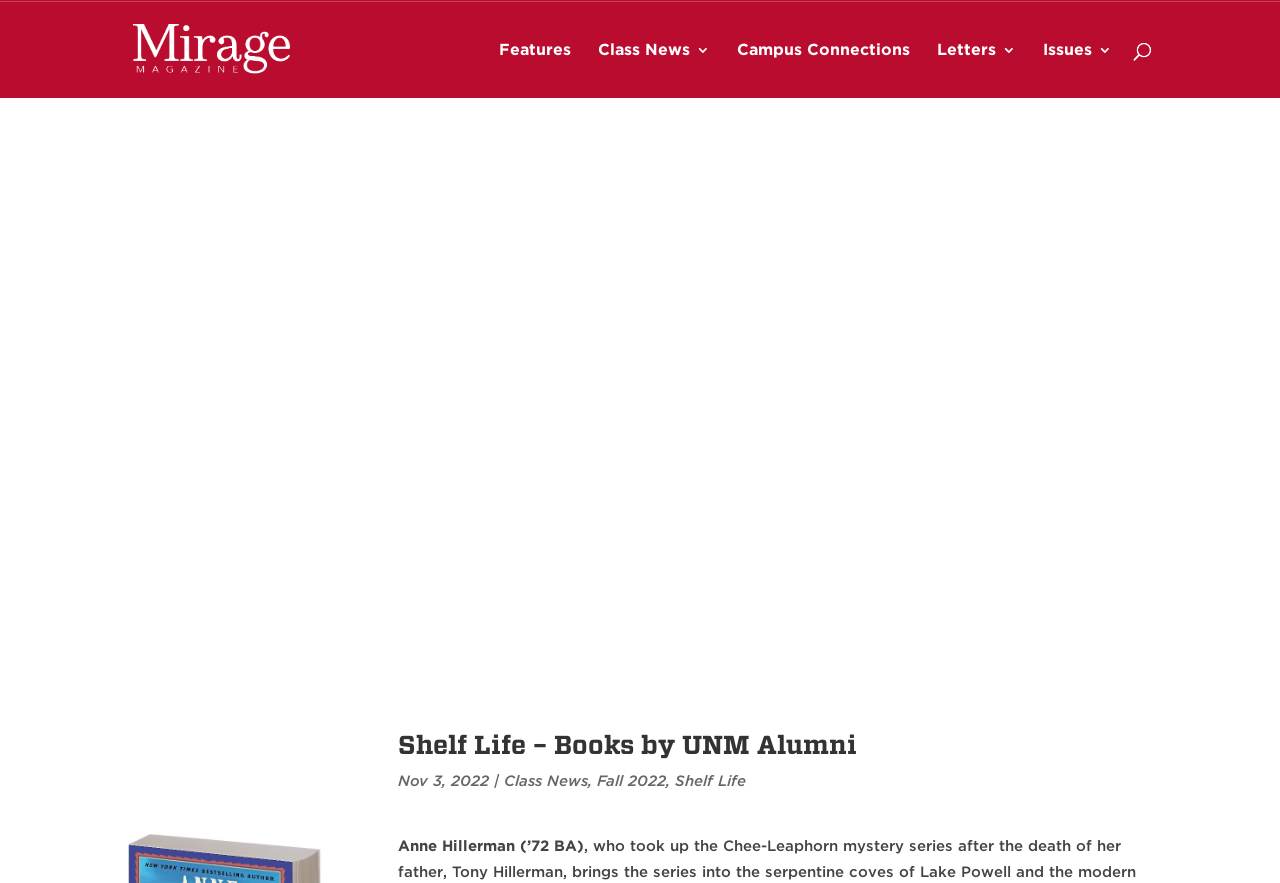Create an elaborate caption for the webpage.

This webpage is about "Shelf Life - Books by UNM Alumni" and features a collection of books written by University of New Mexico (UNM) alumni. 

At the top of the page, there are several links to UNM-related websites, including "UNM Alumni", "UNM", "UNM Newsroom", "UNM Athletics", and "UNM Foundation". These links are positioned horizontally, with "UNM Alumni" on the left and "UNM Foundation" on the right.

Below these links, there is a logo of "Mirage Magazine" accompanied by a link to the magazine's website. The logo is positioned on the left side of the page.

On the same horizontal level as the "Mirage Magazine" logo, there are several links to different sections of the magazine, including "Features", "Class News 3", "Campus Connections", "Letters 3", and "Issues 3". These links are positioned from left to right.

A search bar is located near the top of the page, spanning almost the entire width of the page. 

The main content of the page is a large image showcasing book covers, which occupies most of the page's width and height. 

Above the book covers image, there is a heading that reads "Shelf Life – Books by UNM Alumni". Below the heading, there is a date "Nov 3, 2022" and a series of links to related articles, including "Class News", "Fall 2022", and "Shelf Life". 

Further down, there is a brief description of one of the authors, Anne Hillerman, who graduated from UNM in 1972 with a BA degree.

On the left side of the page, there are four social media links, represented by icons, positioned vertically from top to bottom.